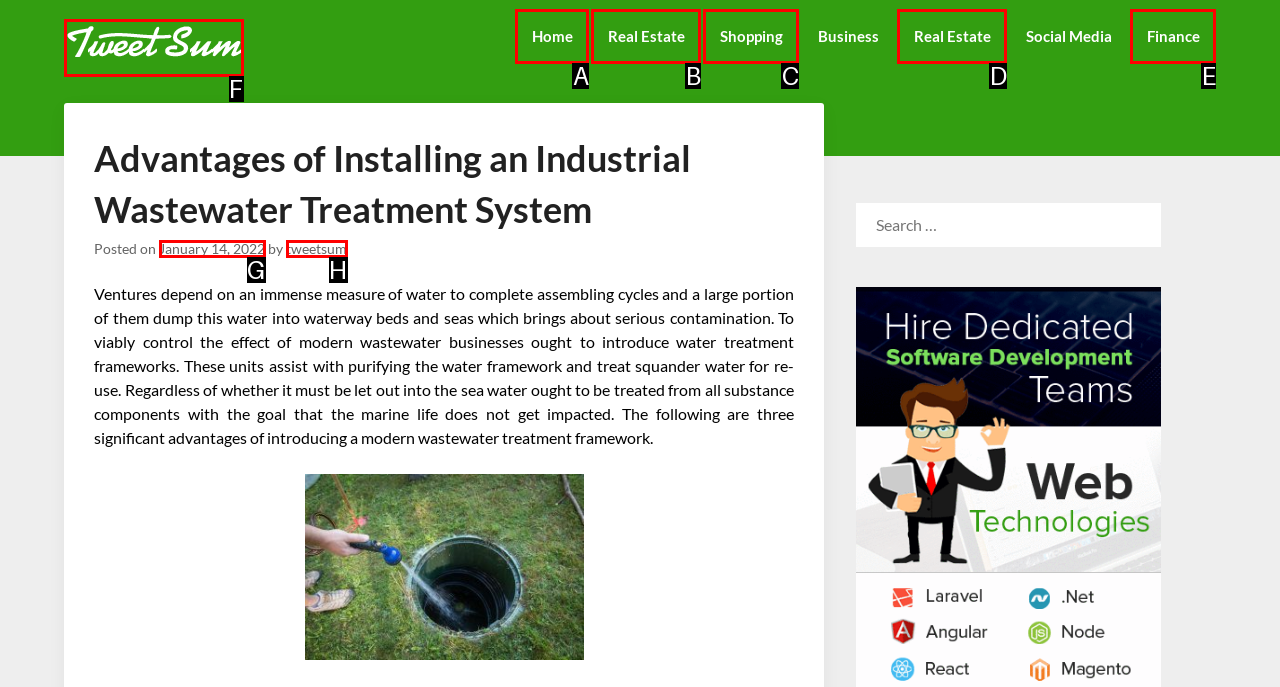For the given instruction: Click on the 'Tweet Sum' link, determine which boxed UI element should be clicked. Answer with the letter of the corresponding option directly.

F